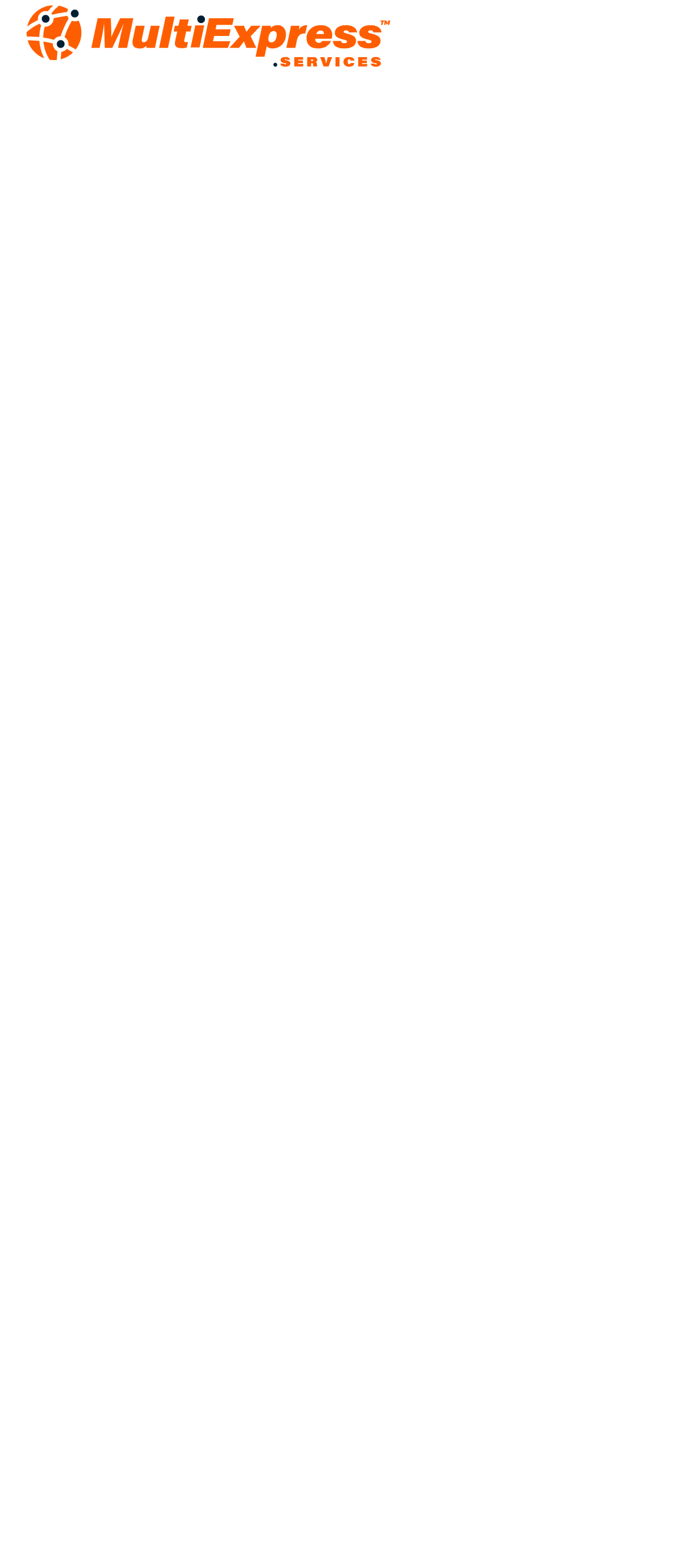Please determine the bounding box coordinates of the element's region to click in order to carry out the following instruction: "go to home page". The coordinates should be four float numbers between 0 and 1, i.e., [left, top, right, bottom].

[0.038, 0.433, 0.962, 0.453]